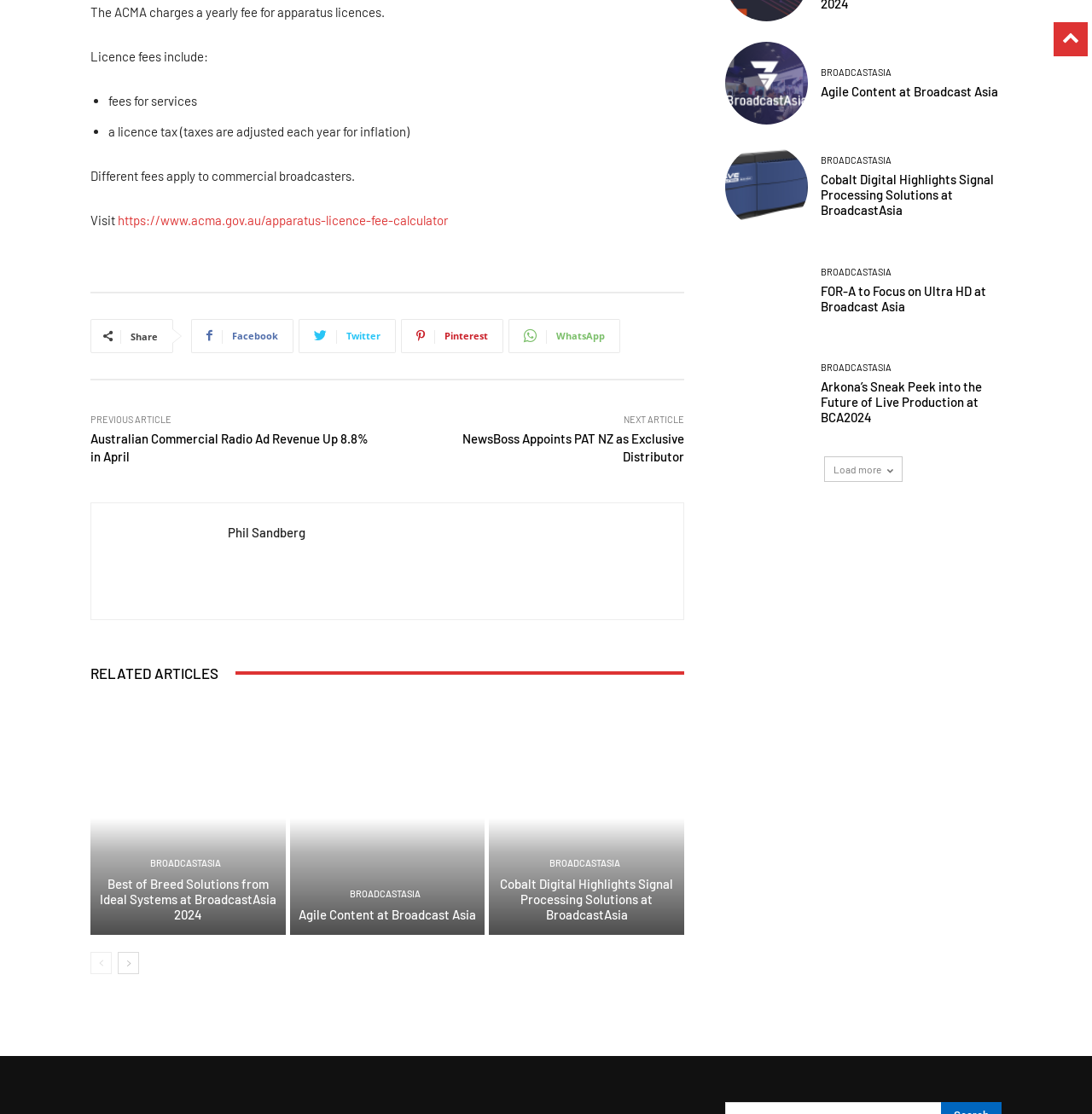What is the topic of the previous article?
Provide a detailed answer to the question using information from the image.

The previous article link is 'Australian Commercial Radio Ad Revenue Up 8.8% in April', indicating that the topic of the previous article is related to Australian commercial radio ad revenue.